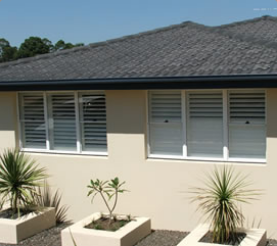Offer a detailed narrative of the scene depicted in the image.

This image showcases a contemporary home exterior featuring elegantly designed timber shutters on its windows. The shutters are adorned in a clean white finish, allowing for both light control and privacy, complementing the house's neutral cream-colored walls. The roof, with its textured gray tiles, adds a modern touch to the overall aesthetic. In the foreground, two planters with lush green plants enhance the natural ambiance of the setting, contrasting beautifully with the stone ground. This combination of elements reflects a stylish and functional approach to home design, particularly suited for enhancing both comfort and visual appeal.